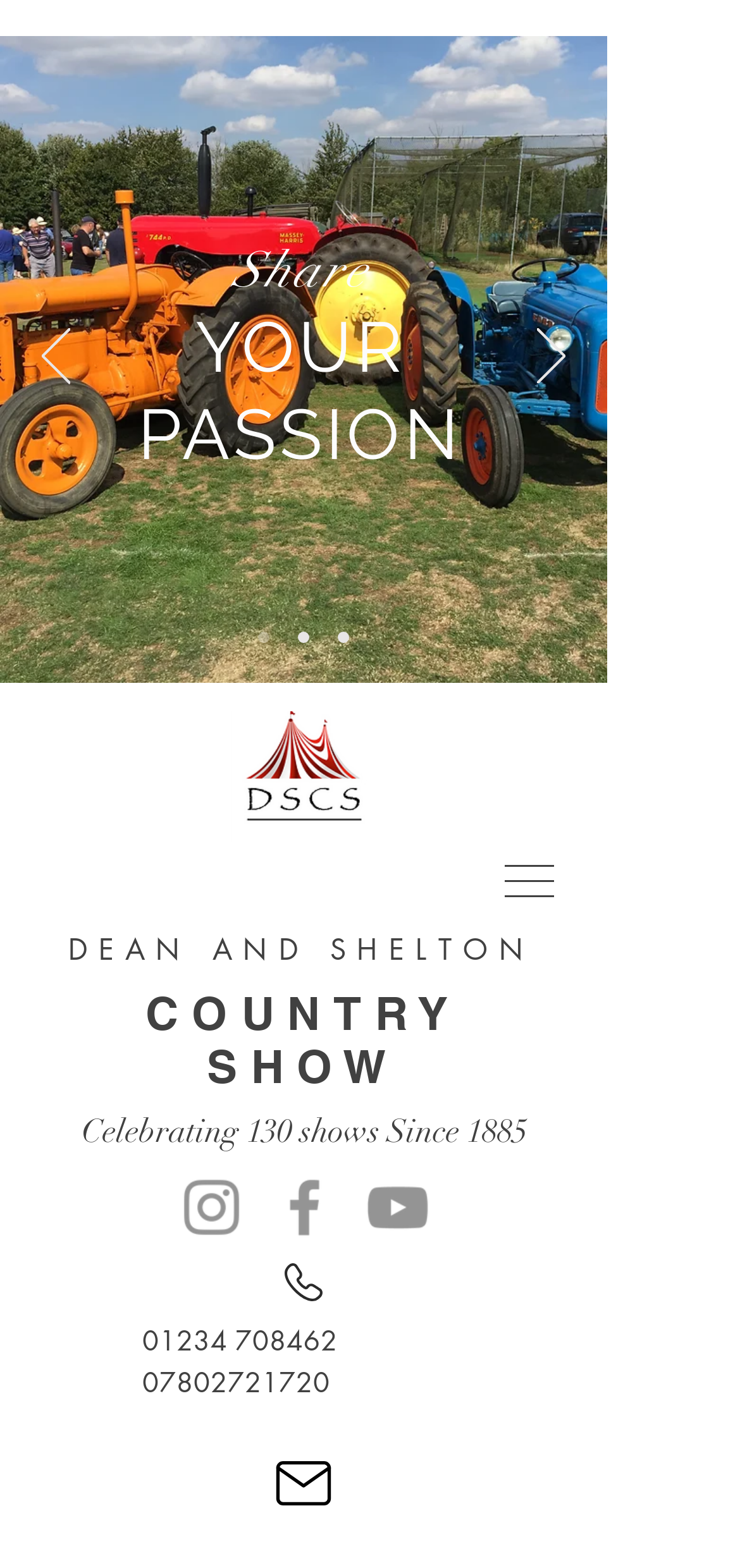Determine the bounding box coordinates of the clickable element to complete this instruction: "View the DSCS favicon". Provide the coordinates in the format of four float numbers between 0 and 1, [left, top, right, bottom].

[0.208, 0.454, 0.618, 0.537]